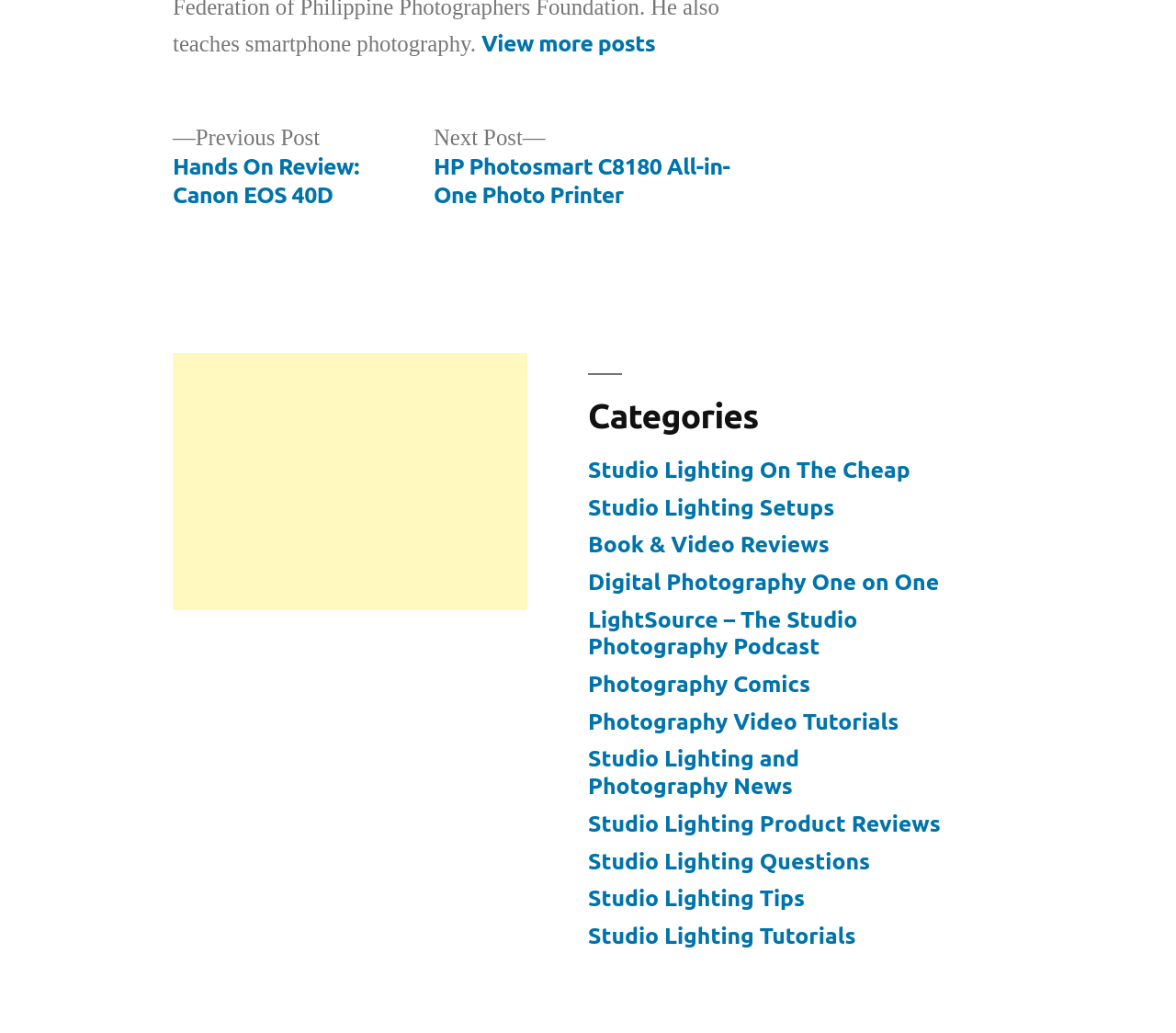Based on the image, give a detailed response to the question: How many navigation elements are there?

I counted the number of navigation elements, which are 'Posts' and 'Categories', totaling 2.